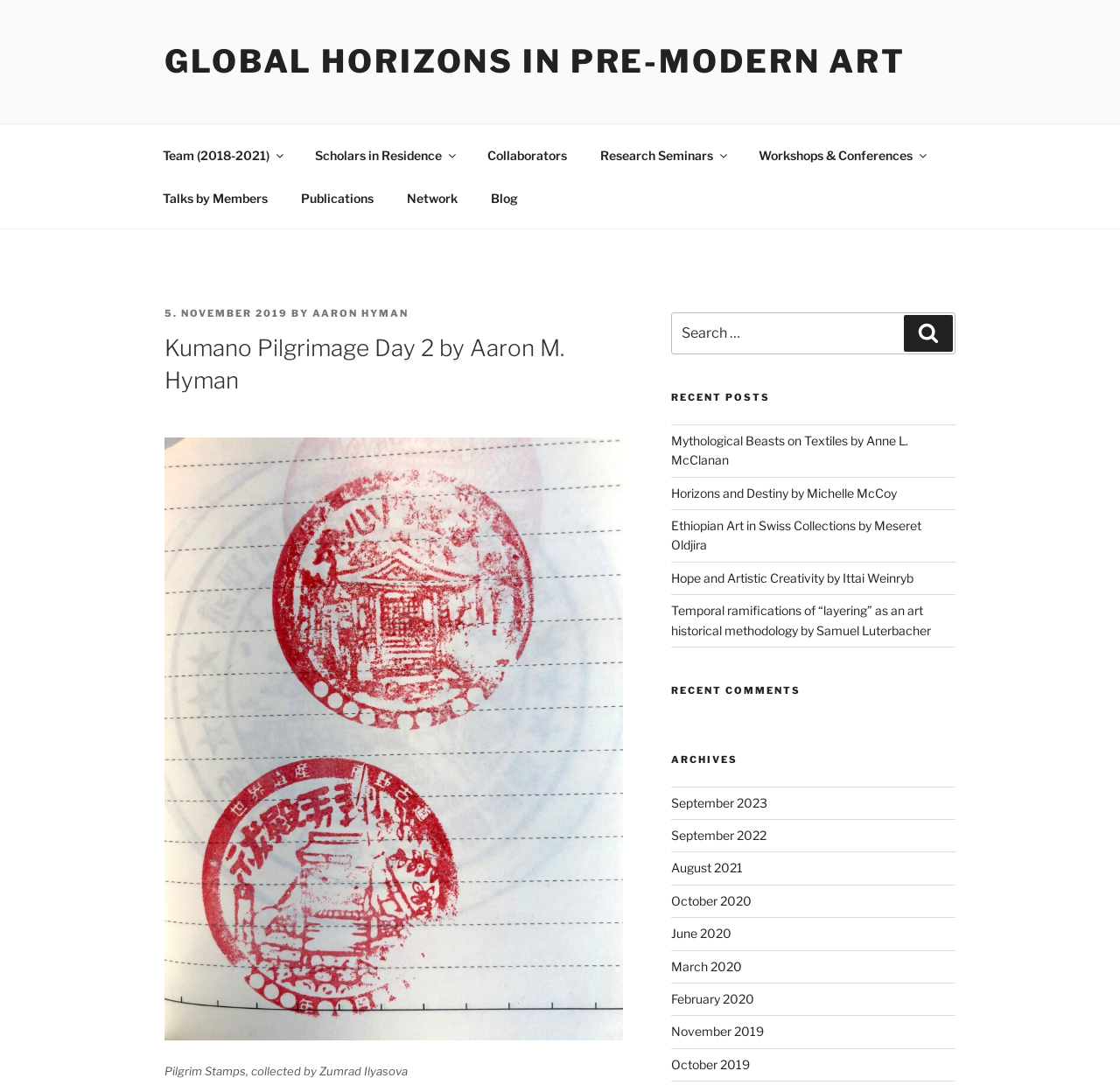How many archives are listed?
Using the image, give a concise answer in the form of a single word or short phrase.

7